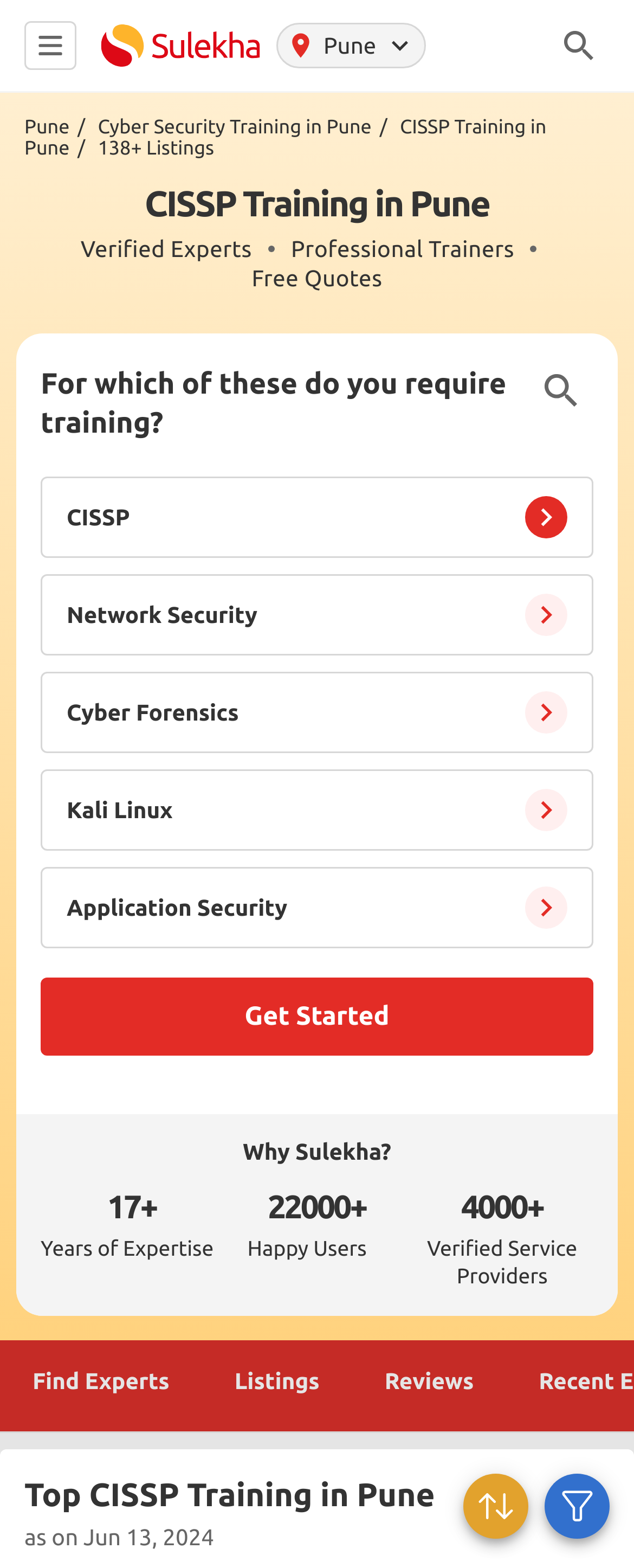Determine the heading of the webpage and extract its text content.

CISSP Training in Pune